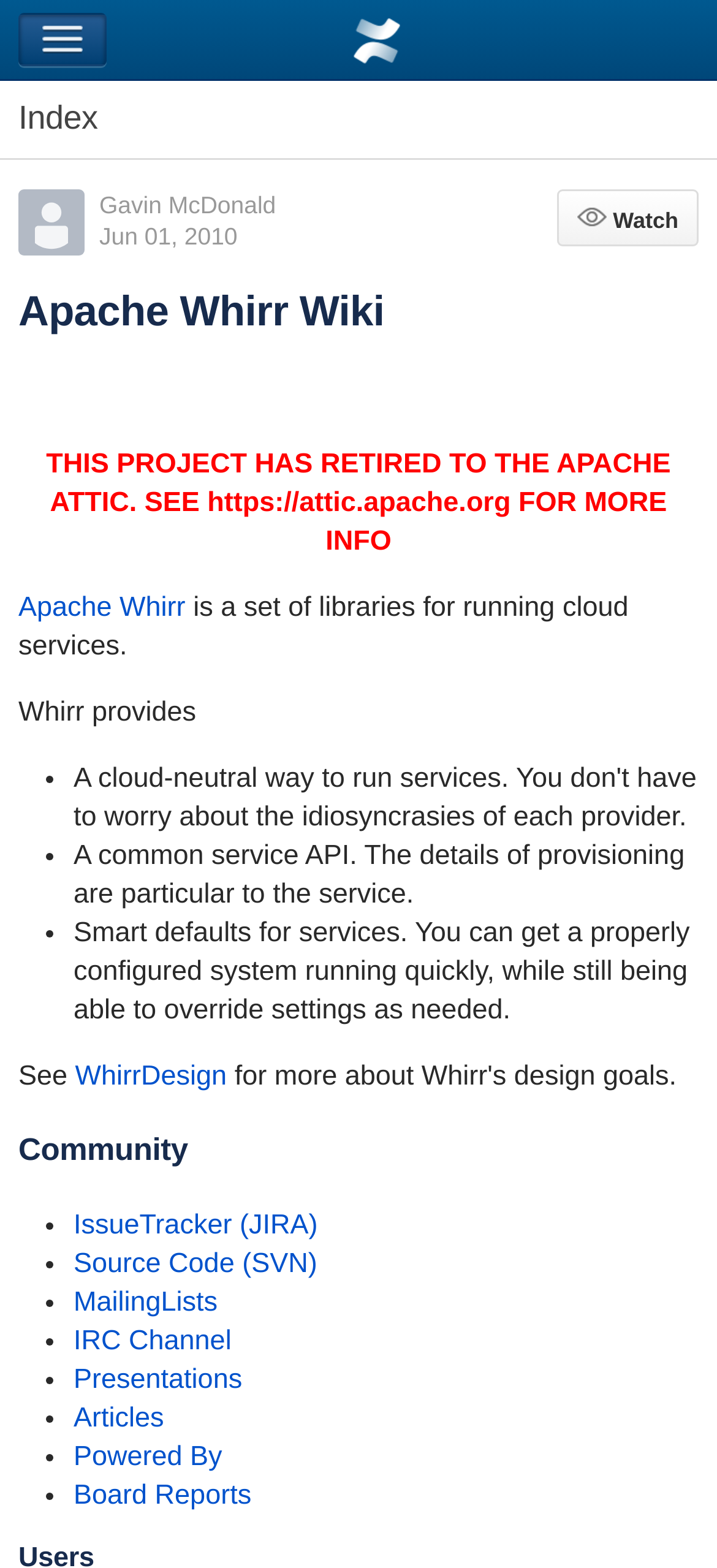What is the purpose of Whirr?
Using the details shown in the screenshot, provide a comprehensive answer to the question.

I found the answer by reading the text 'Whirr provides a set of libraries for running cloud services.' which explains the purpose of Whirr.